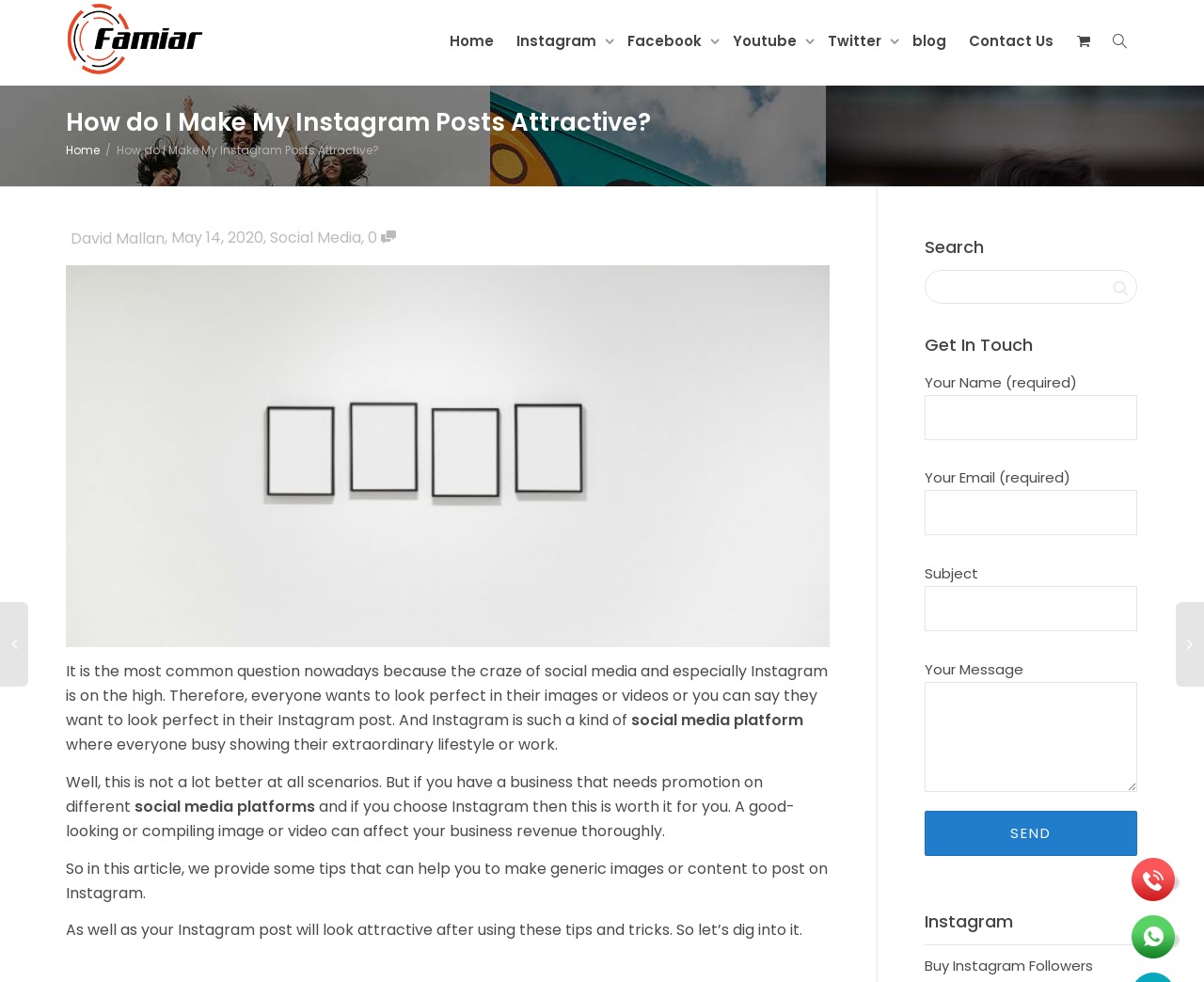What is the main heading displayed on the webpage? Please provide the text.

How do I Make My Instagram Posts Attractive? 